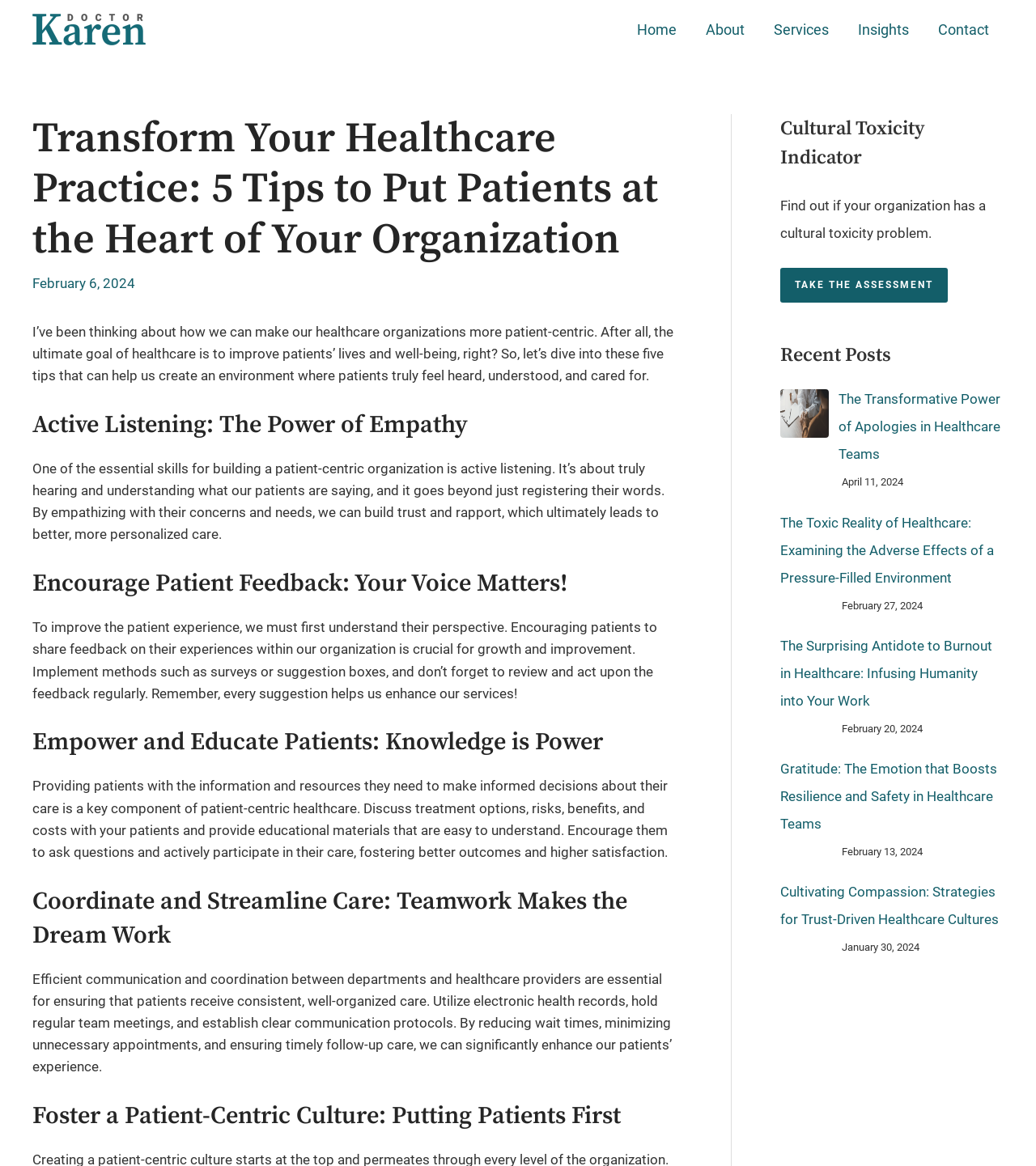Analyze the image and answer the question with as much detail as possible: 
What is the date of the most recent post?

The most recent post, 'The Transformative Power of Apologies in Healthcare Teams', is dated April 11, 2024, according to the timestamp provided.